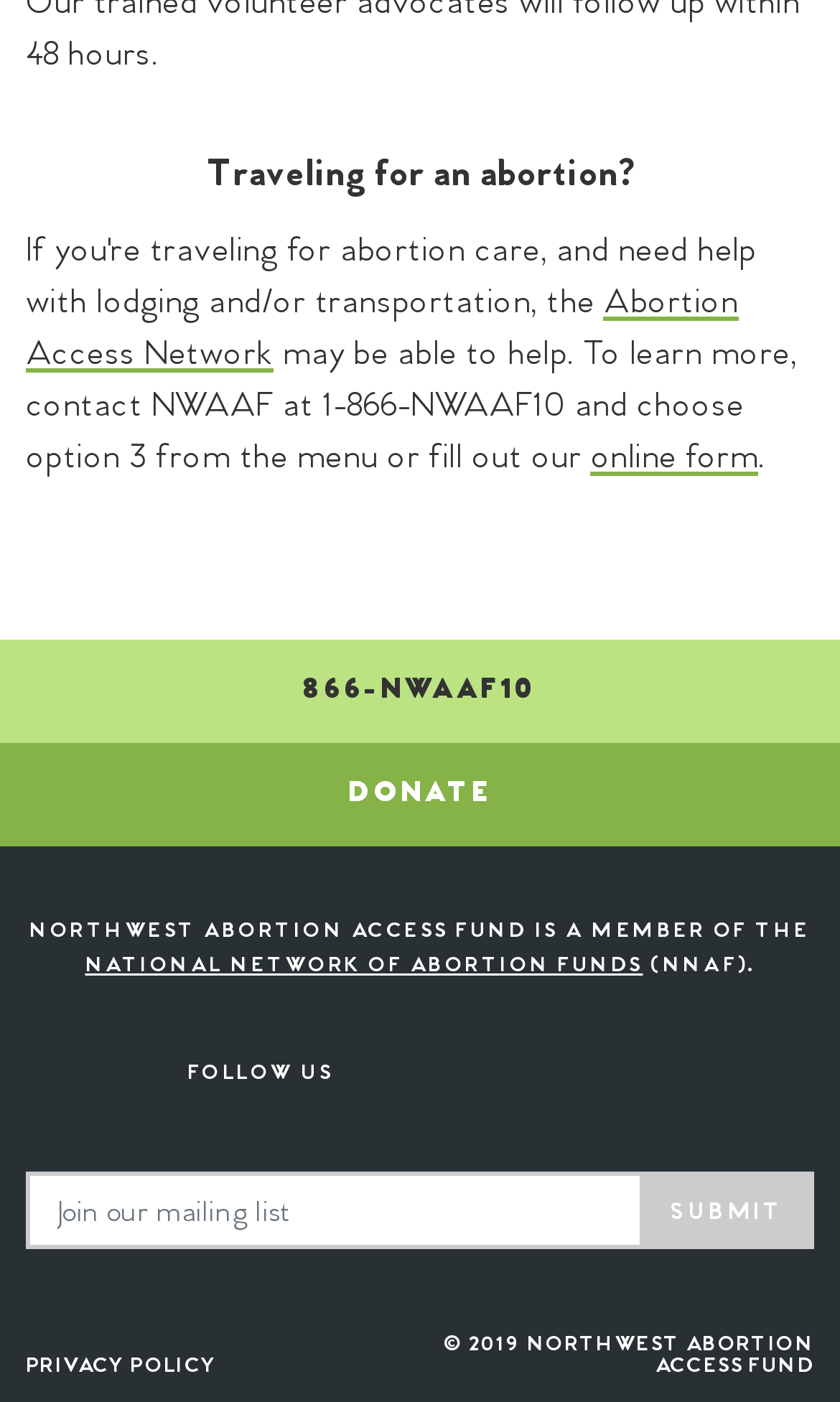Please identify the bounding box coordinates of the region to click in order to complete the task: "Join the mailing list". The coordinates must be four float numbers between 0 and 1, specified as [left, top, right, bottom].

[0.031, 0.836, 0.767, 0.891]